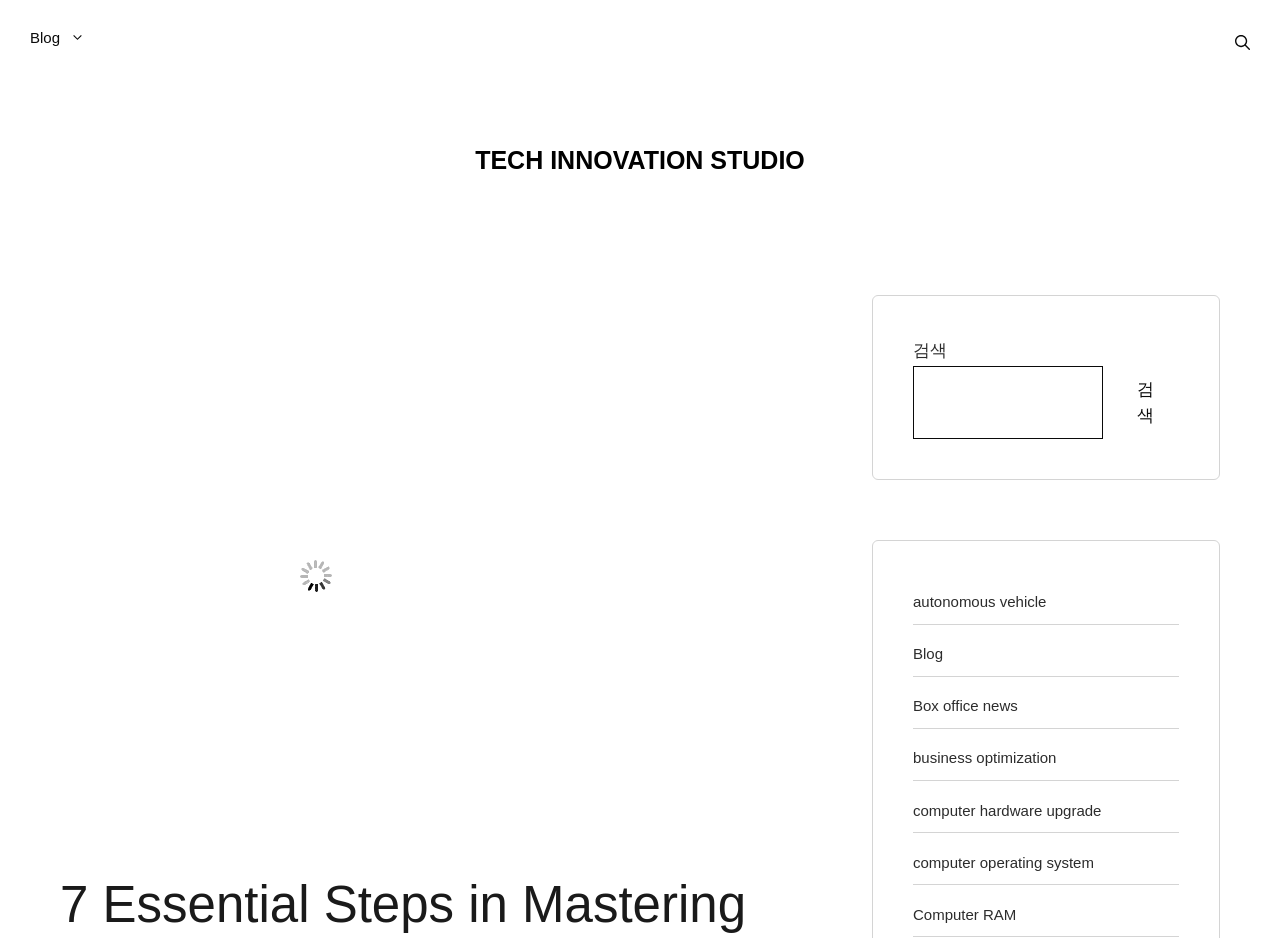Please answer the following question using a single word or phrase: 
What is the name of the website?

TECH INNOVATION STUDIO